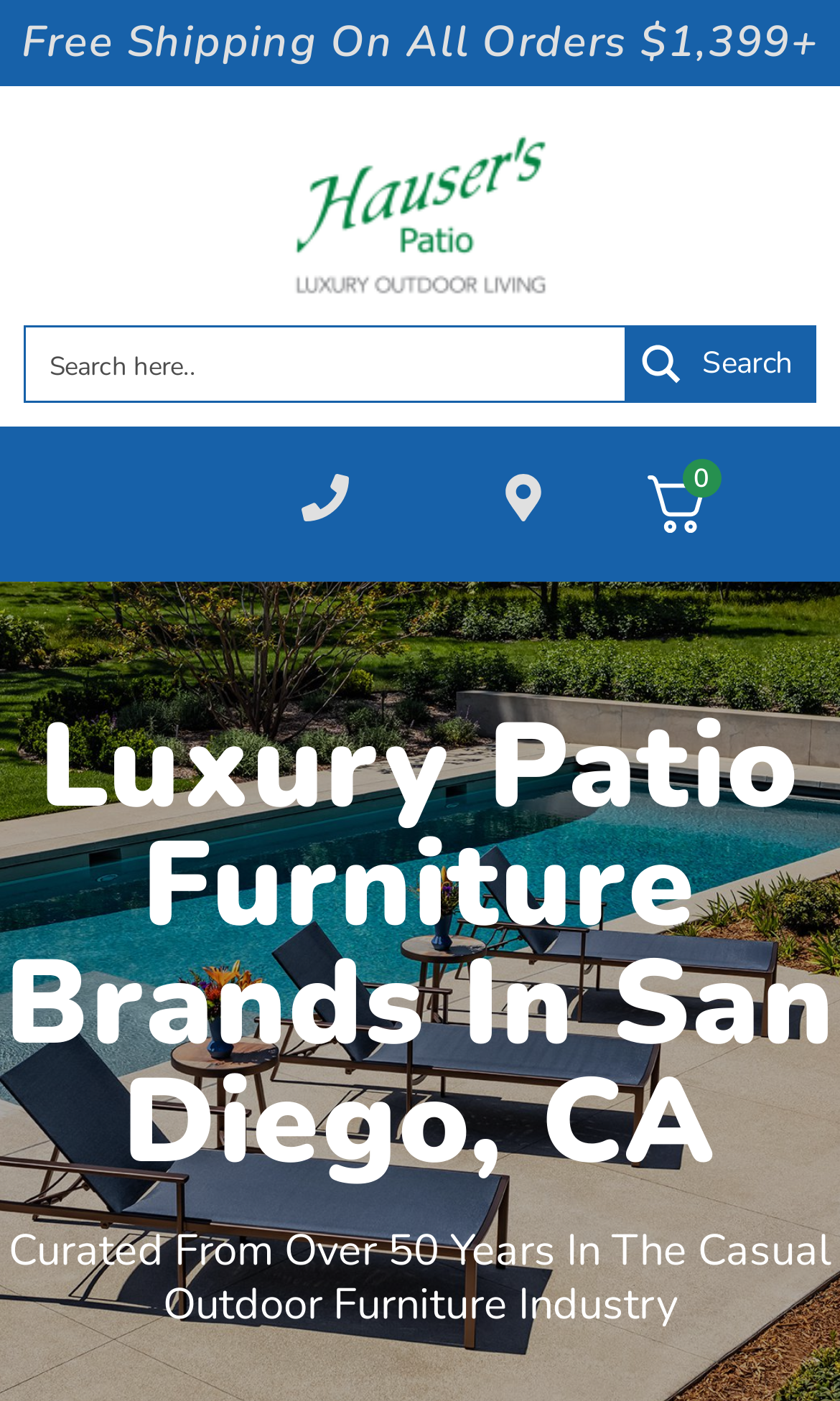Use a single word or phrase to respond to the question:
How many years of experience does Hauser's Patio have?

Over 50 years